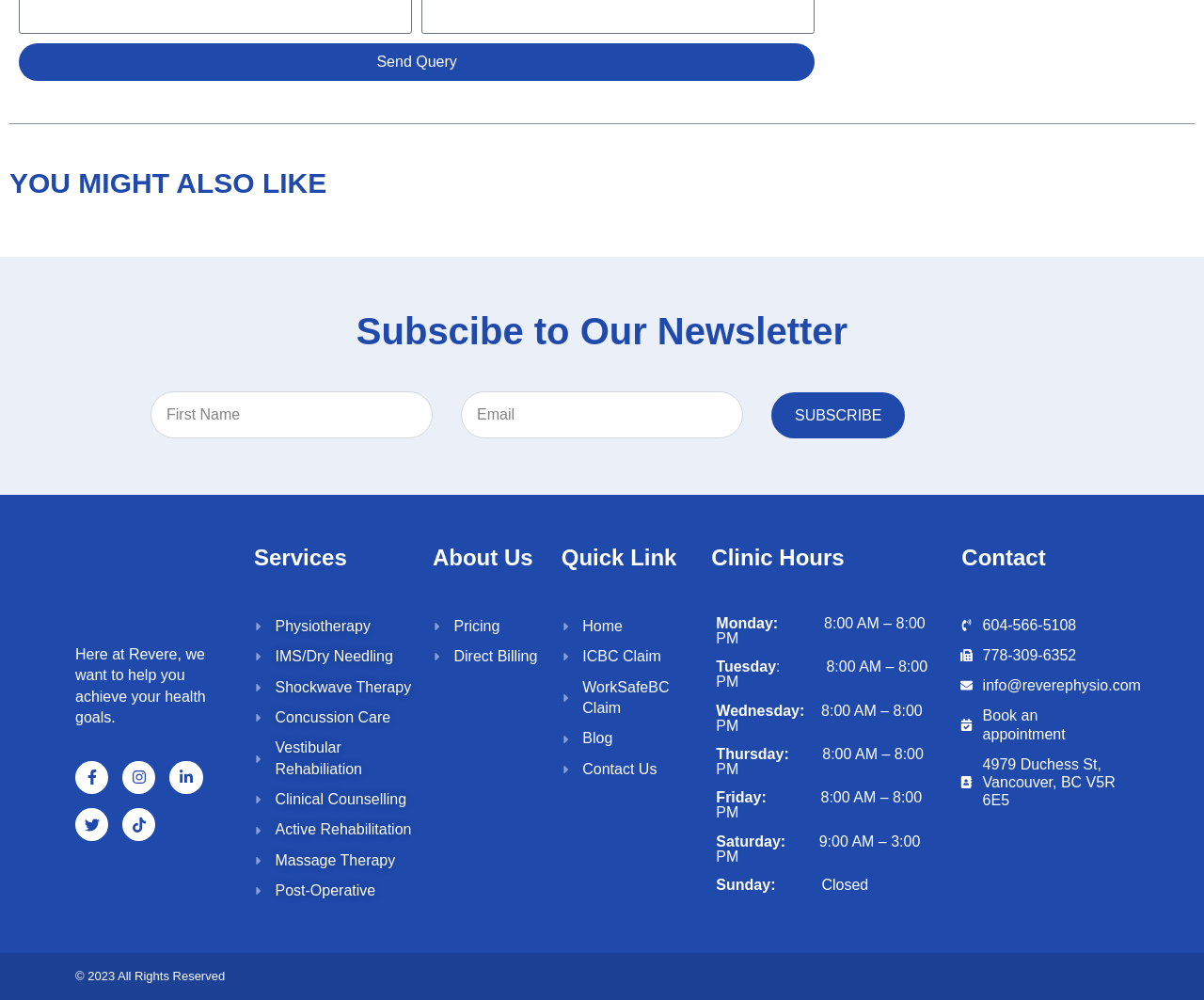Please locate the bounding box coordinates for the element that should be clicked to achieve the following instruction: "Contact the clinic". Ensure the coordinates are given as four float numbers between 0 and 1, i.e., [left, top, right, bottom].

[0.795, 0.616, 0.894, 0.634]